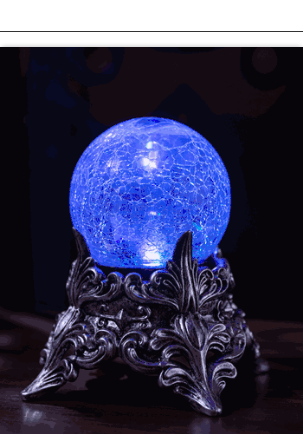Detail everything you observe in the image.

This enchanting image showcases a **Color Changing 7" Mystic Crystal Ball Prop**, designed to add an air of mystery and allure to any Halloween setting or decorative display. The prop features a beautifully crafted base adorned with intricate, gothic-style patterns, supporting a mesmerizing crystal ball that emits a captivating blue glow. The ball itself is textured with crackled glass, enhancing its ethereal appearance while subtly shifting colors, making it a perfect accent piece for spooky gatherings or themed events. Ideal for those looking to create an enchanting atmosphere, this decoration is not only visually striking but also a great conversation starter.